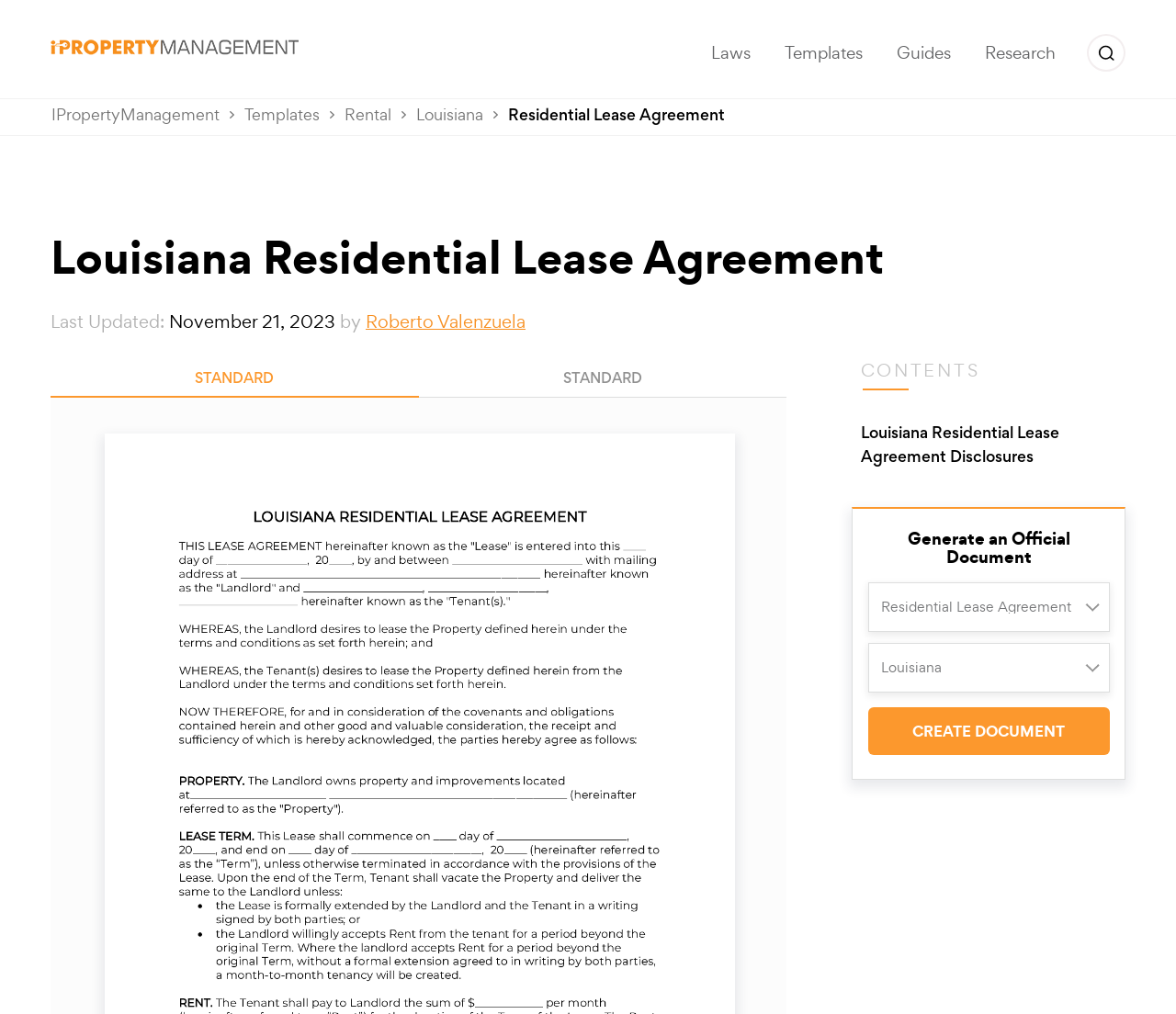Ascertain the bounding box coordinates for the UI element detailed here: "Engineering Toolbox". The coordinates should be provided as [left, top, right, bottom] with each value being a float between 0 and 1.

None